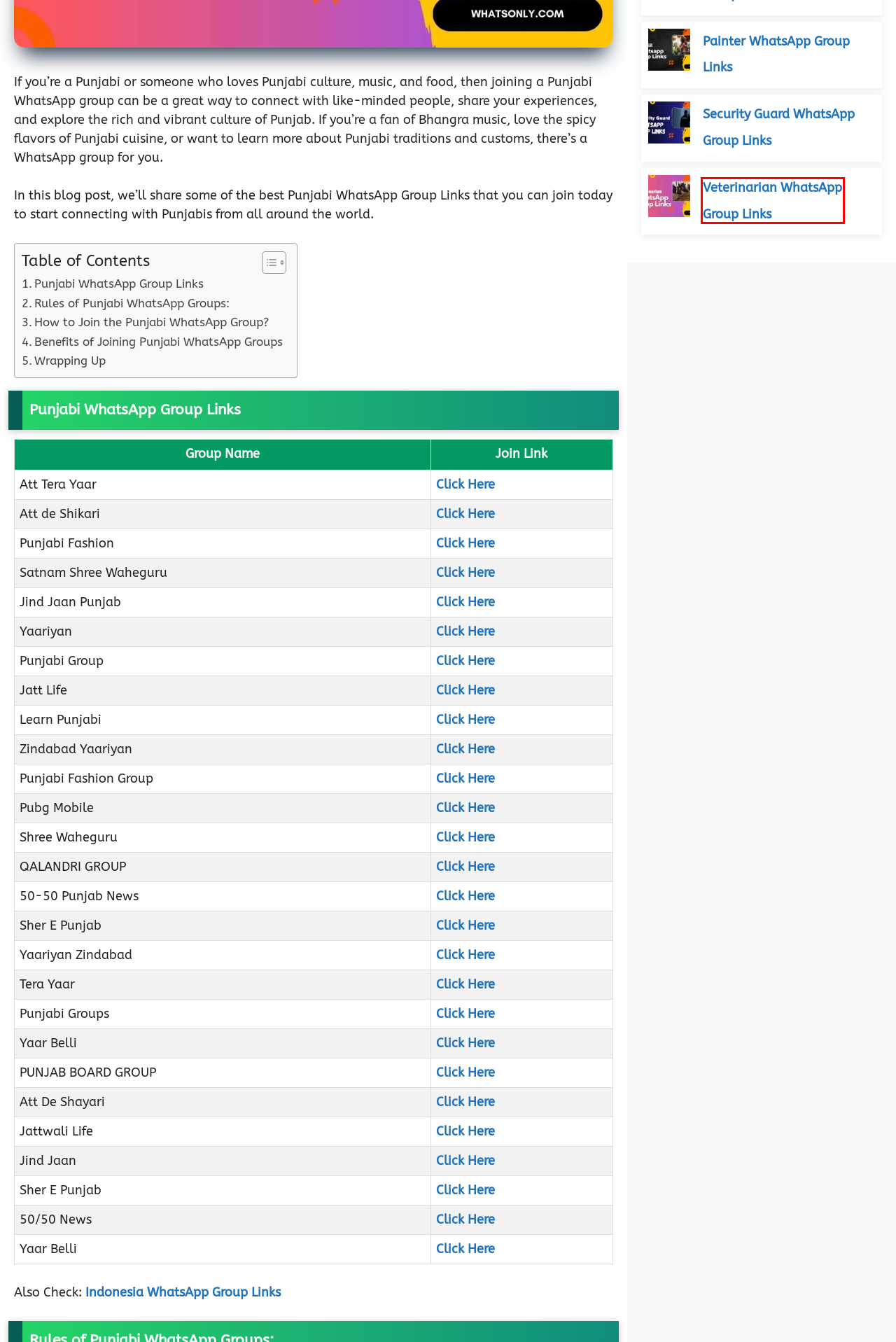You are given a screenshot depicting a webpage with a red bounding box around a UI element. Select the description that best corresponds to the new webpage after clicking the selected element. Here are the choices:
A. About Us
B. 1200+ Painter WhatsApp Group Links (Updated)
C. WhatsApp Groups
D. Privacy Policy
E. WhatsApp Group Links | Protected by DMCA.com
F. 720+ Security Guard WhatsApp Group Links (Updated)
G. 900+ Veterinarian WhatsApp Group Links (Active)
H. 1200+ Indonesia WhatsApp Group Links

G